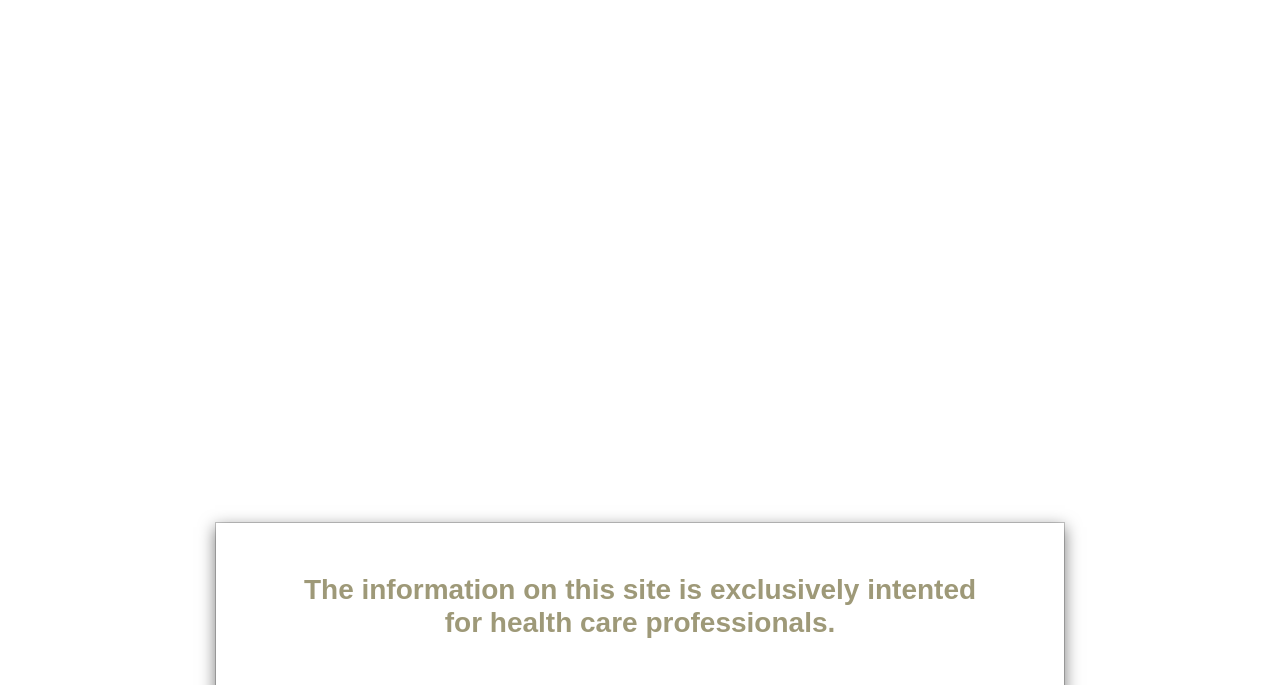Bounding box coordinates are given in the format (top-left x, top-left y, bottom-right x, bottom-right y). All values should be floating point numbers between 0 and 1. Provide the bounding box coordinate for the UI element described as: Schizophrenia

[0.165, 0.544, 0.246, 0.579]